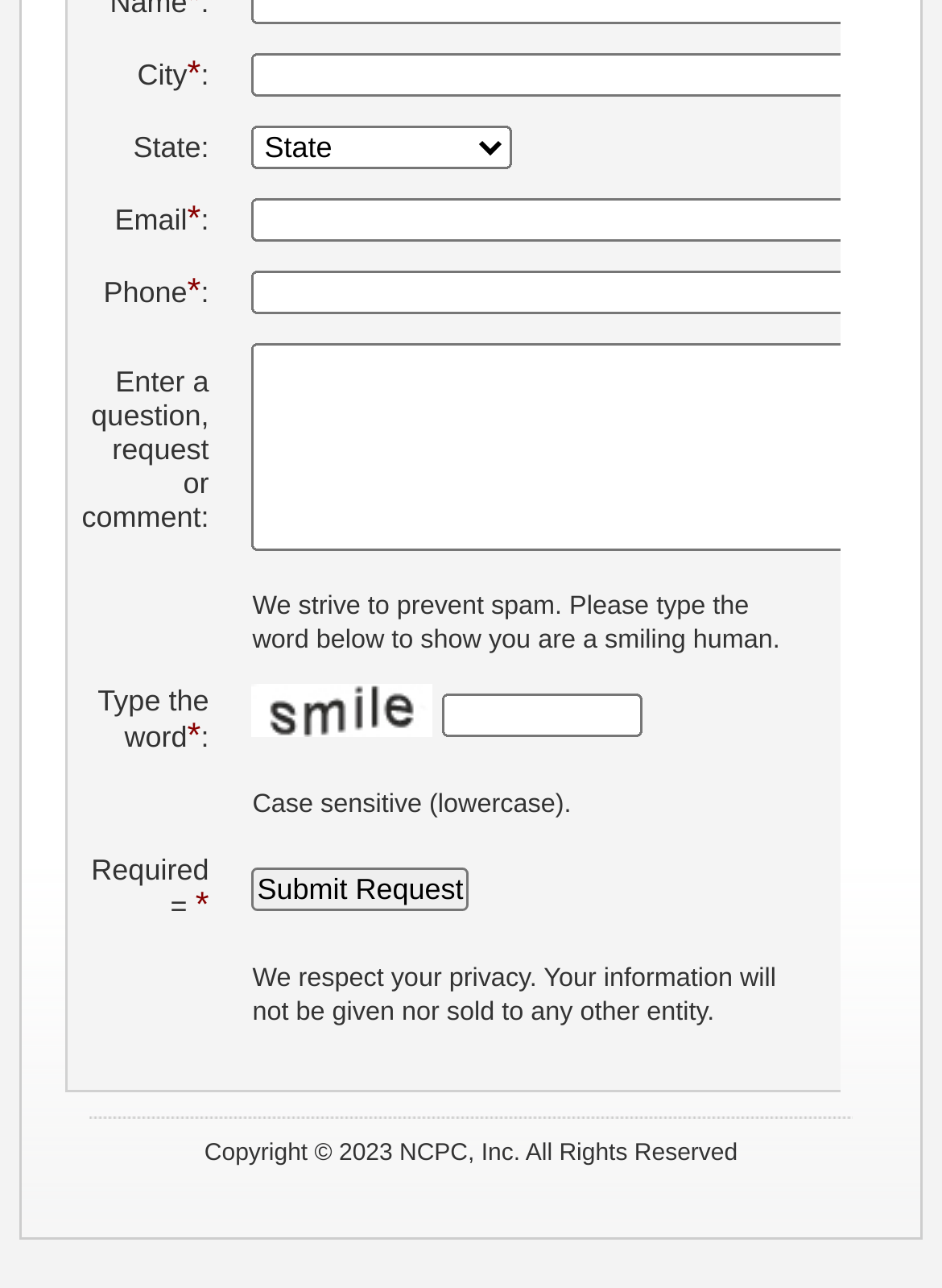Please reply with a single word or brief phrase to the question: 
What is the purpose of the image with the label 'CAPTCHA'?

Verification